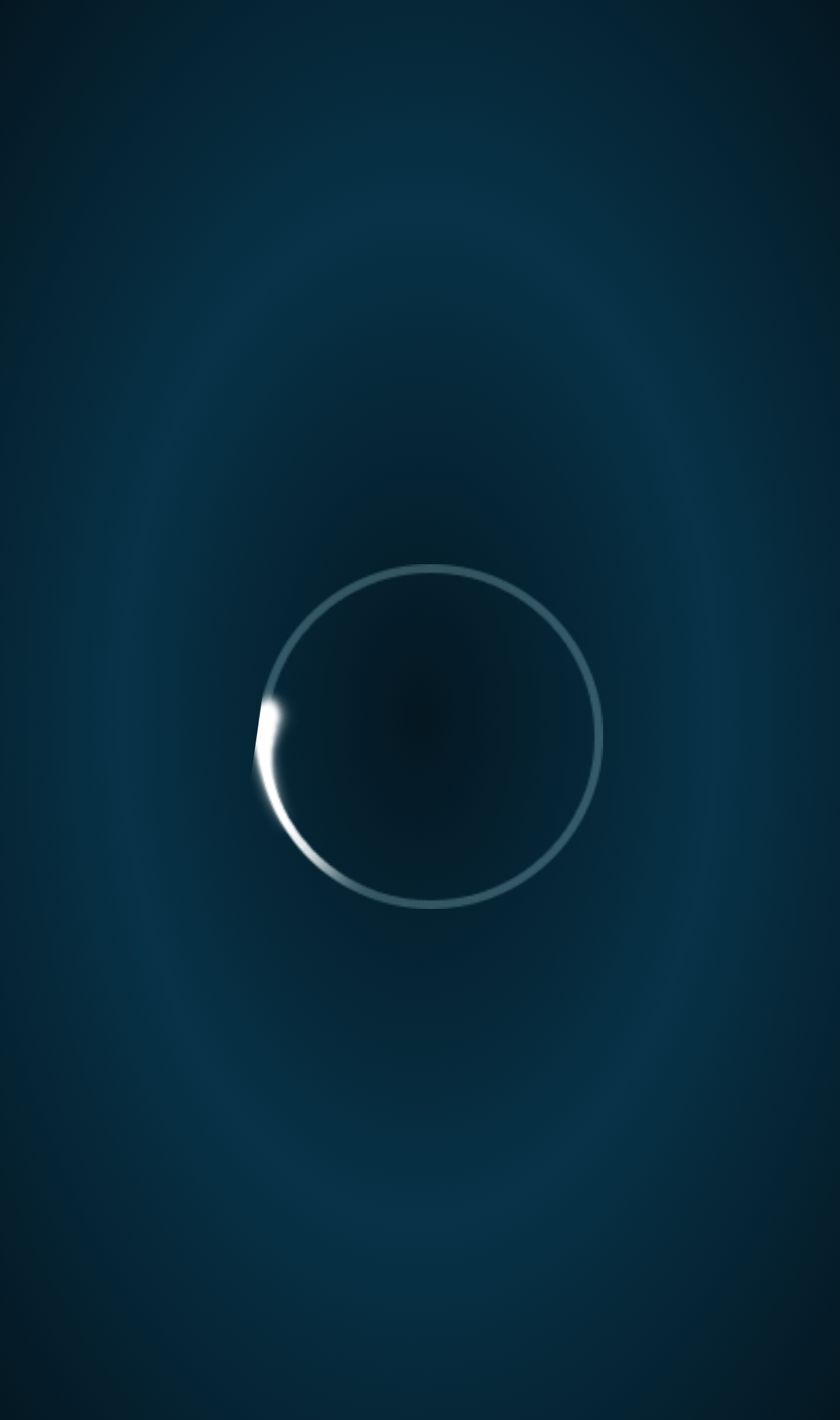What is the currency used for pricing?
Refer to the screenshot and respond with a concise word or phrase.

USD